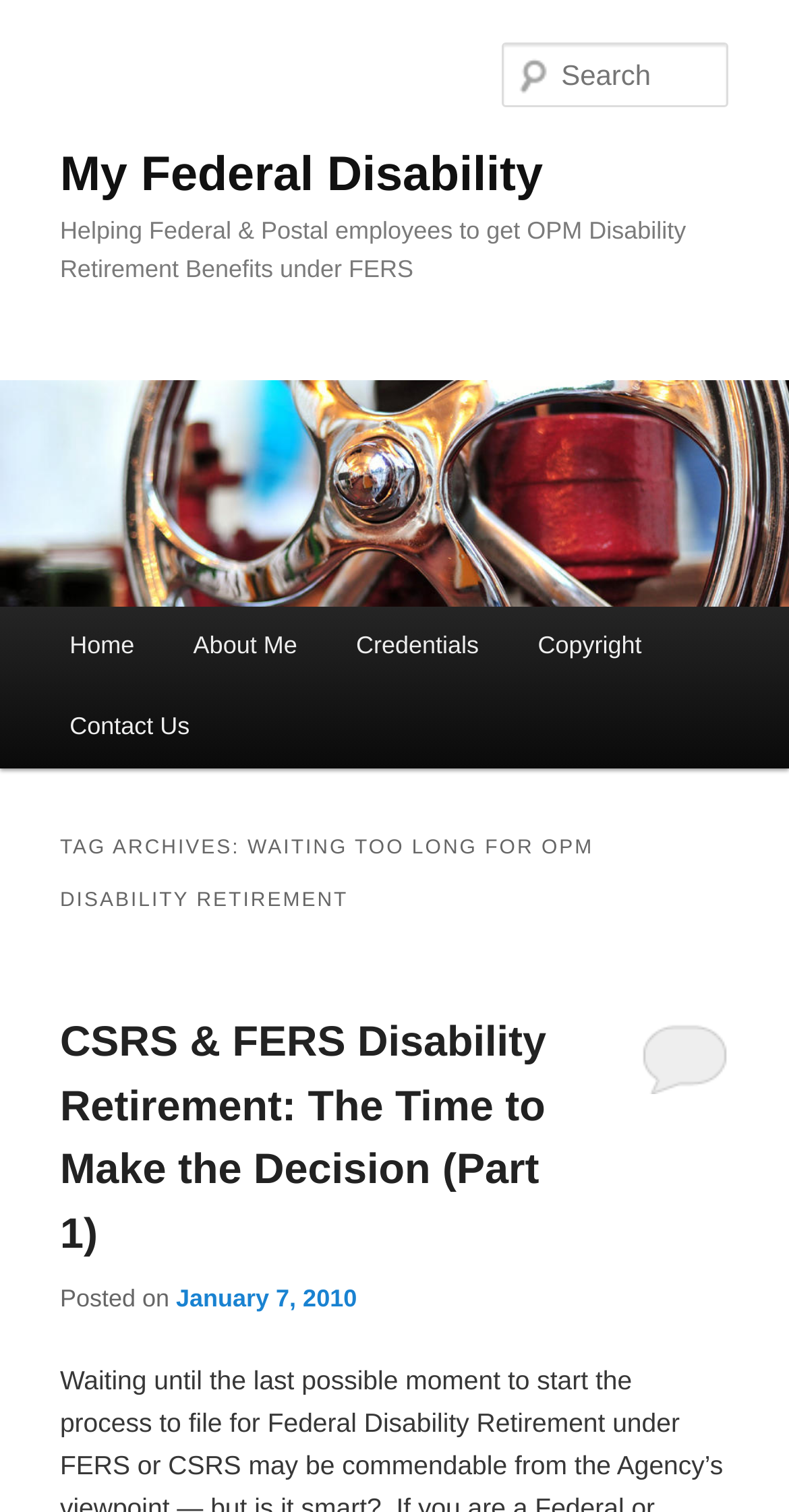What is the purpose of the search box?
Look at the screenshot and give a one-word or phrase answer.

To search the website